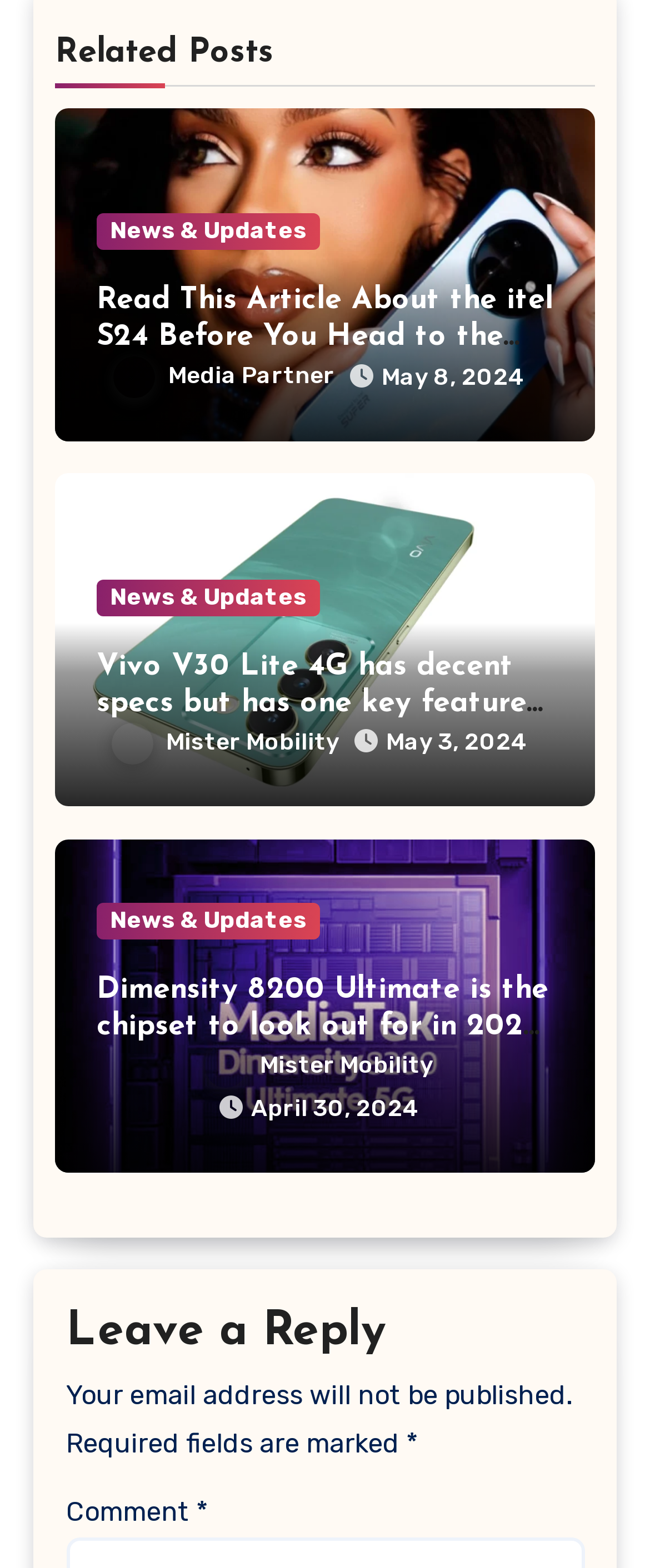Find and provide the bounding box coordinates for the UI element described with: "Terms Of Use".

None